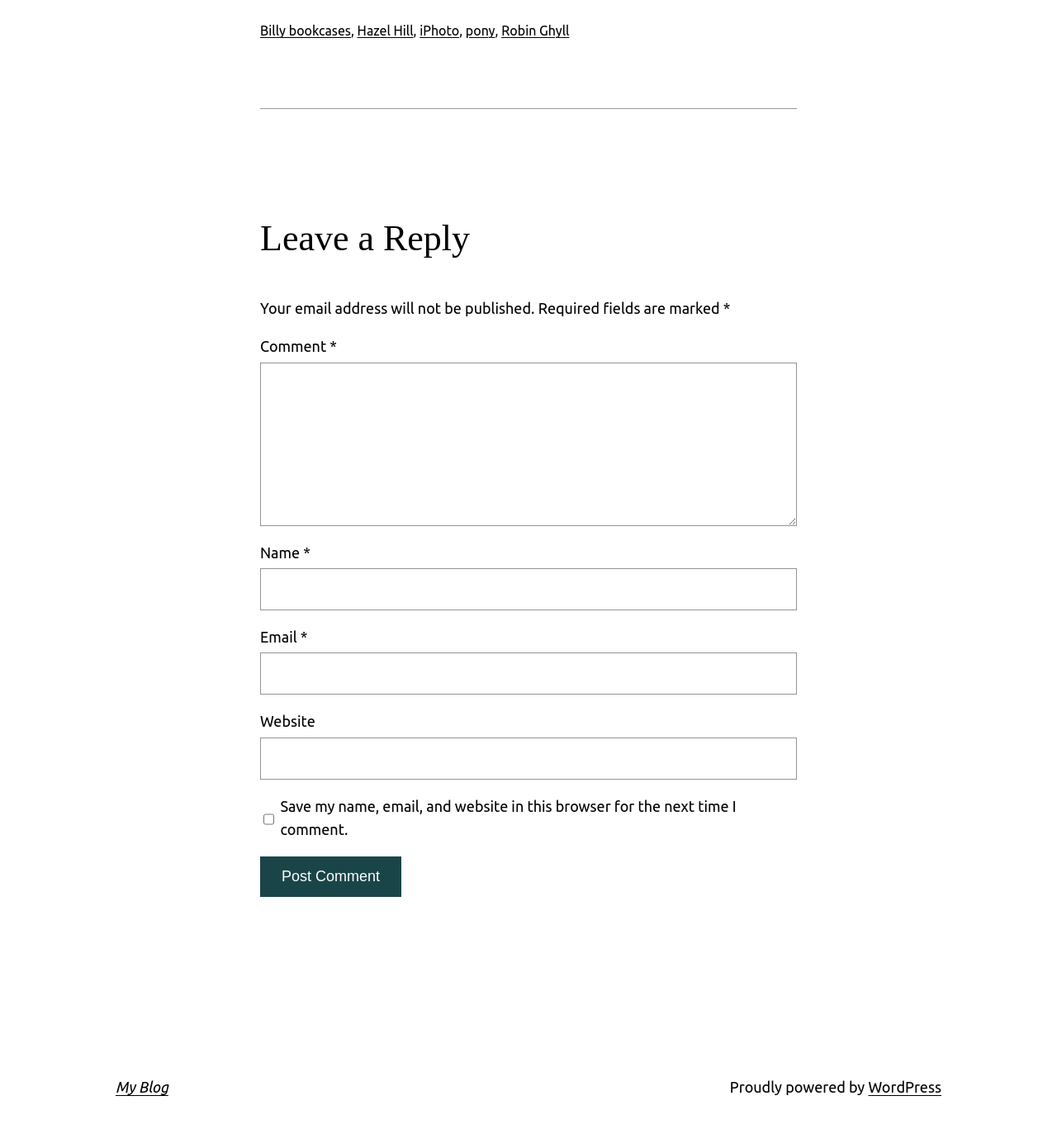Identify the bounding box coordinates of the area you need to click to perform the following instruction: "Click on Billy bookcases".

[0.246, 0.02, 0.332, 0.033]